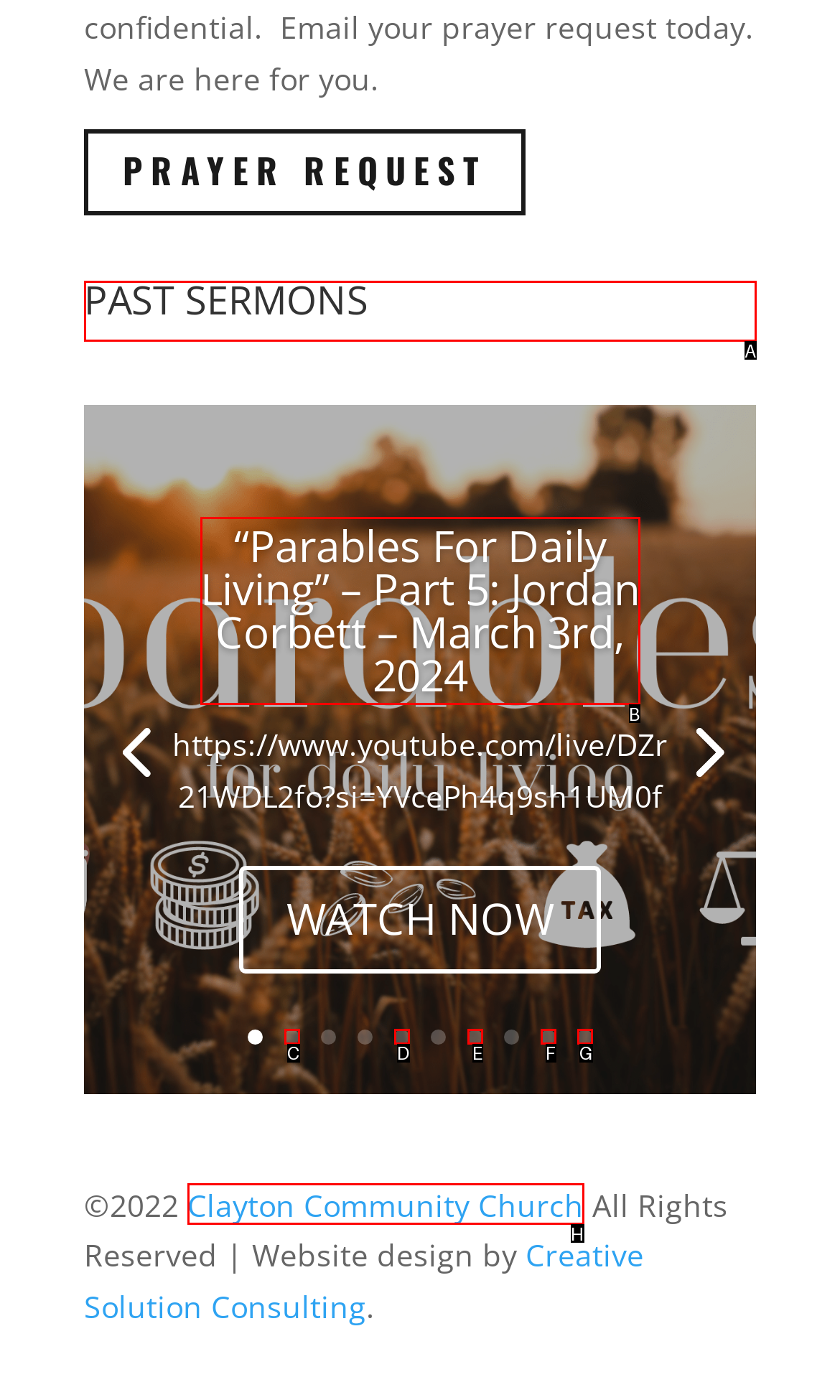Show which HTML element I need to click to perform this task: View 'PAST SERMONS' Answer with the letter of the correct choice.

A